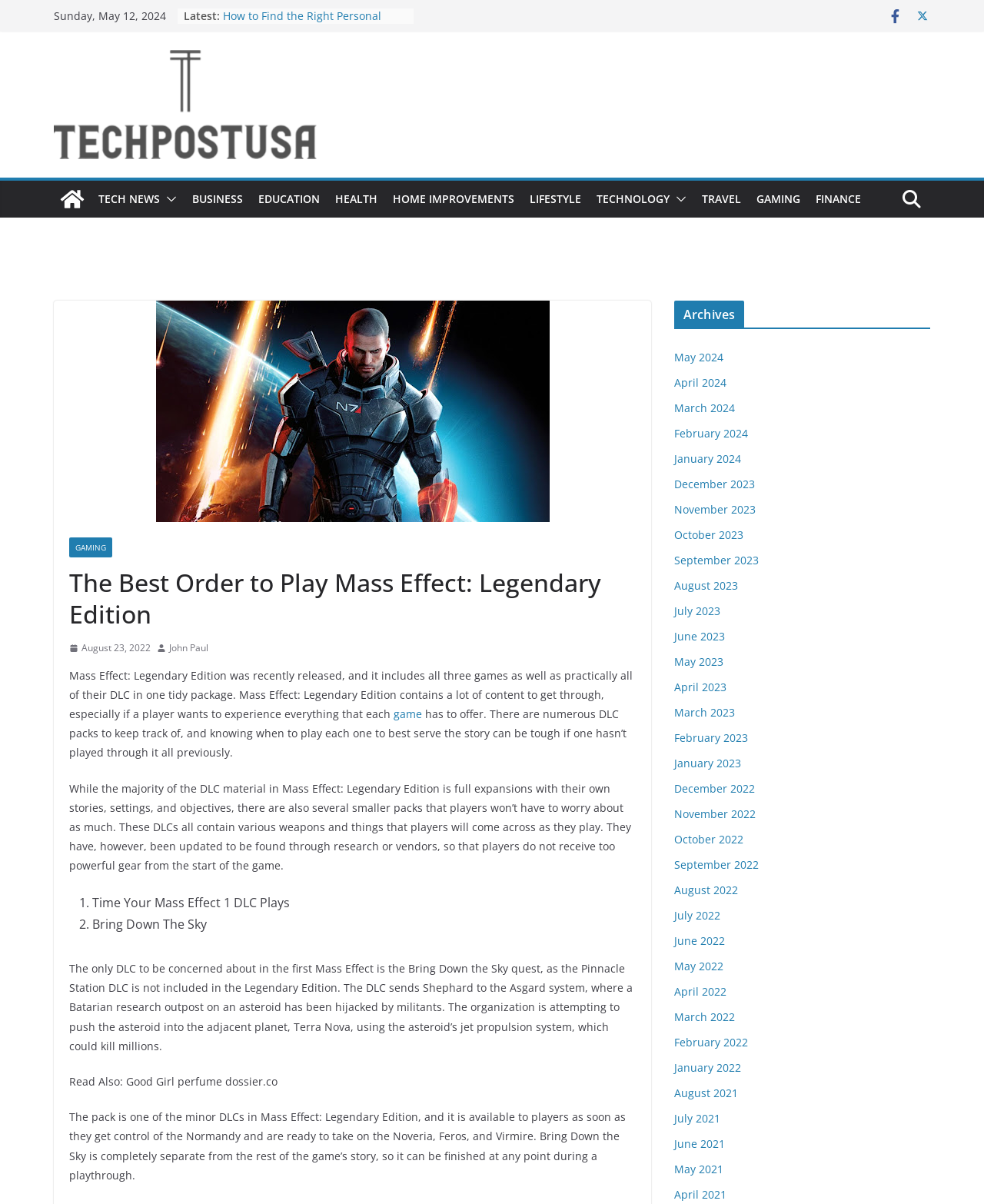What is the title of the first article in the list?
Please provide a single word or phrase answer based on the image.

Optimizing Solar Installation for Maximum Efficiency